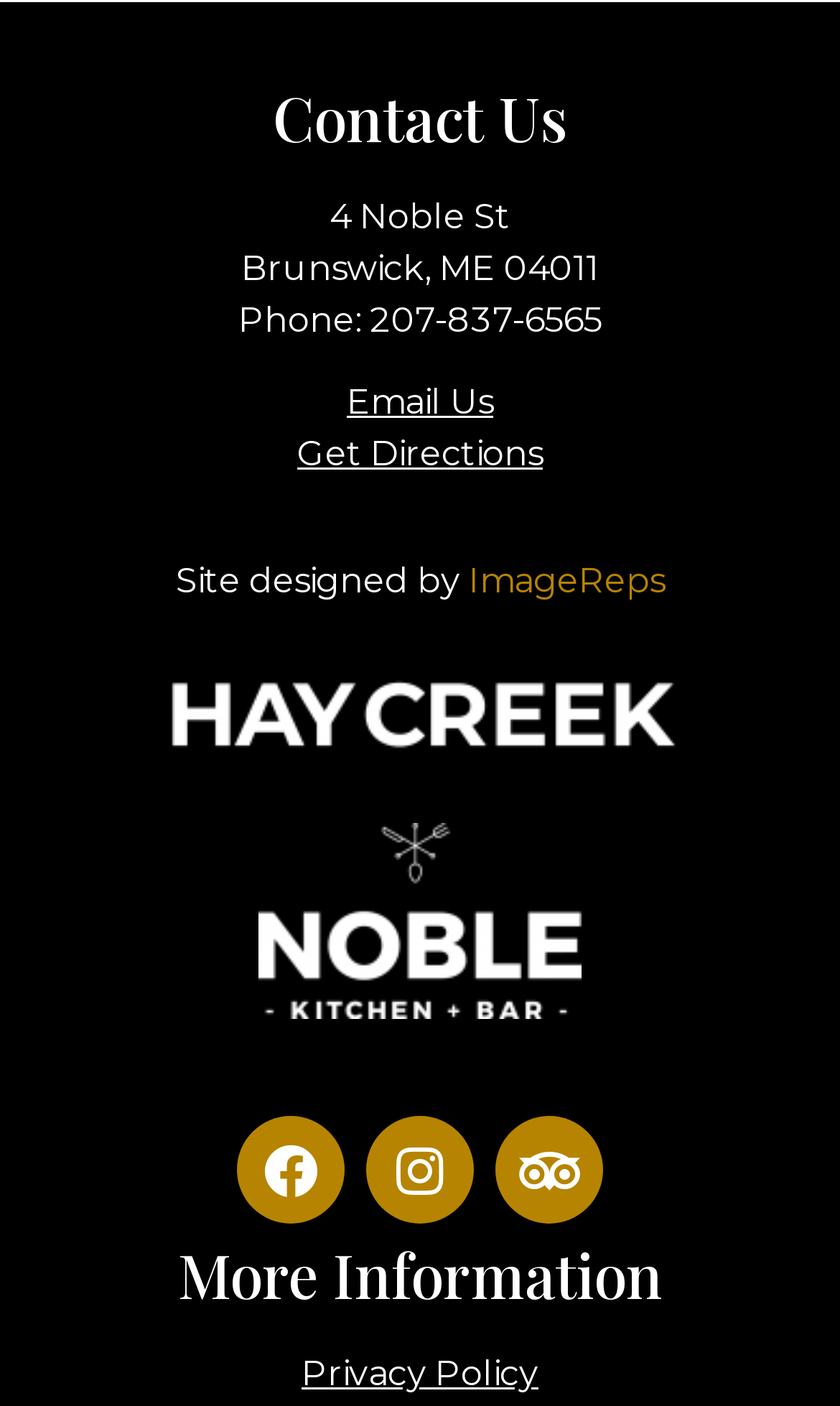What is the name of the company that designed the site?
Refer to the image and provide a concise answer in one word or phrase.

ImageReps